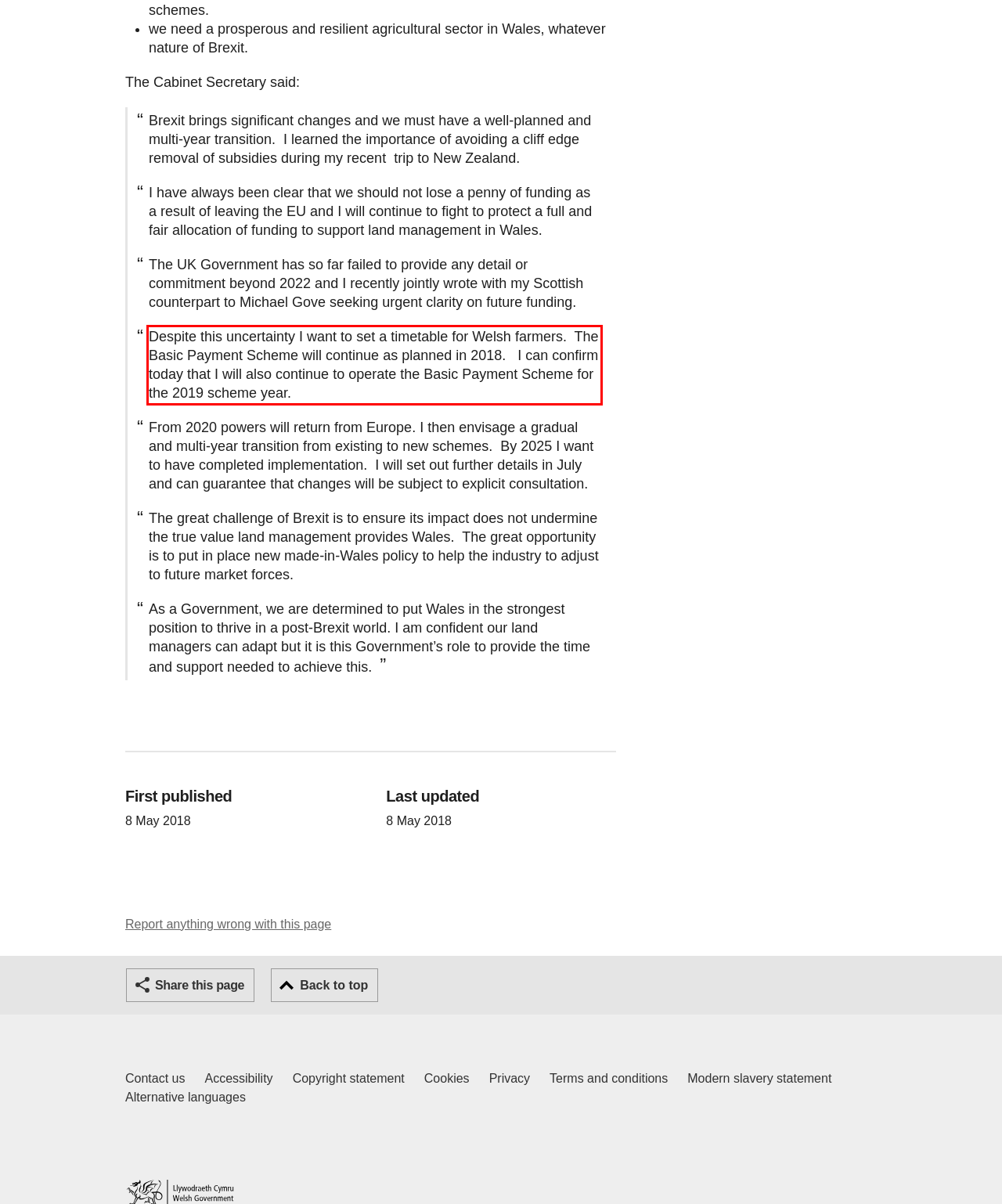Inspect the webpage screenshot that has a red bounding box and use OCR technology to read and display the text inside the red bounding box.

Despite this uncertainty I want to set a timetable for Welsh farmers. The Basic Payment Scheme will continue as planned in 2018. I can confirm today that I will also continue to operate the Basic Payment Scheme for the 2019 scheme year.